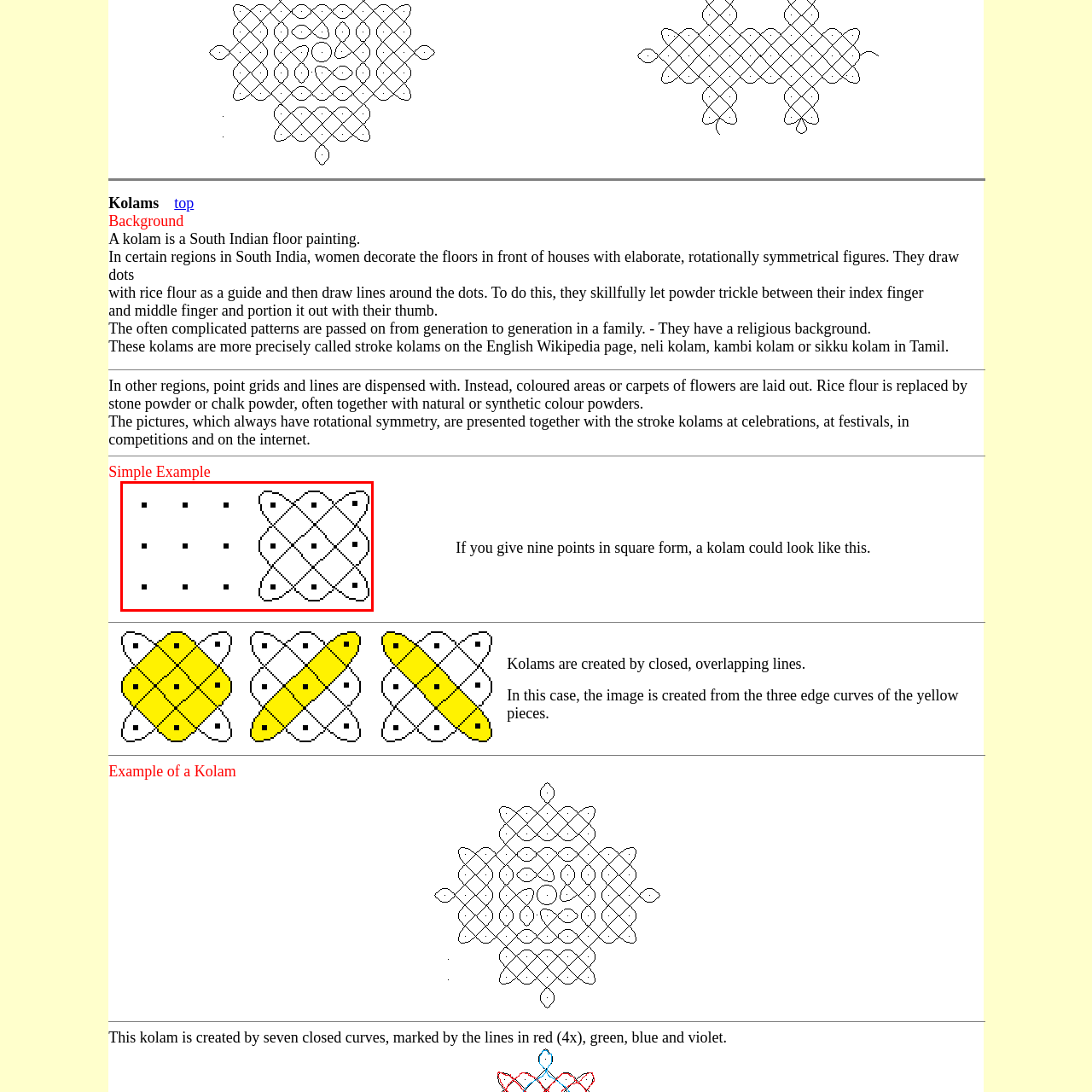Give a detailed account of the visual elements present in the image highlighted by the red border.

This image depicts an example of a "kolam," a traditional South Indian floor art created using rice flour. On the left, a grid of nine dots is arranged in a square formation, which serves as the foundational guide for drawing the kolam. On the right, a complex, rotationally symmetrical pattern emerges from these dots, showcasing the intricate designs that can be achieved. Kolams are often characterized by their meticulous and fluid line work, and they hold cultural significance, being practiced by women in South India as a form of artistic expression and decoration. The detailed patterns often reflect themes of nature and spirituality, passed down through generations.